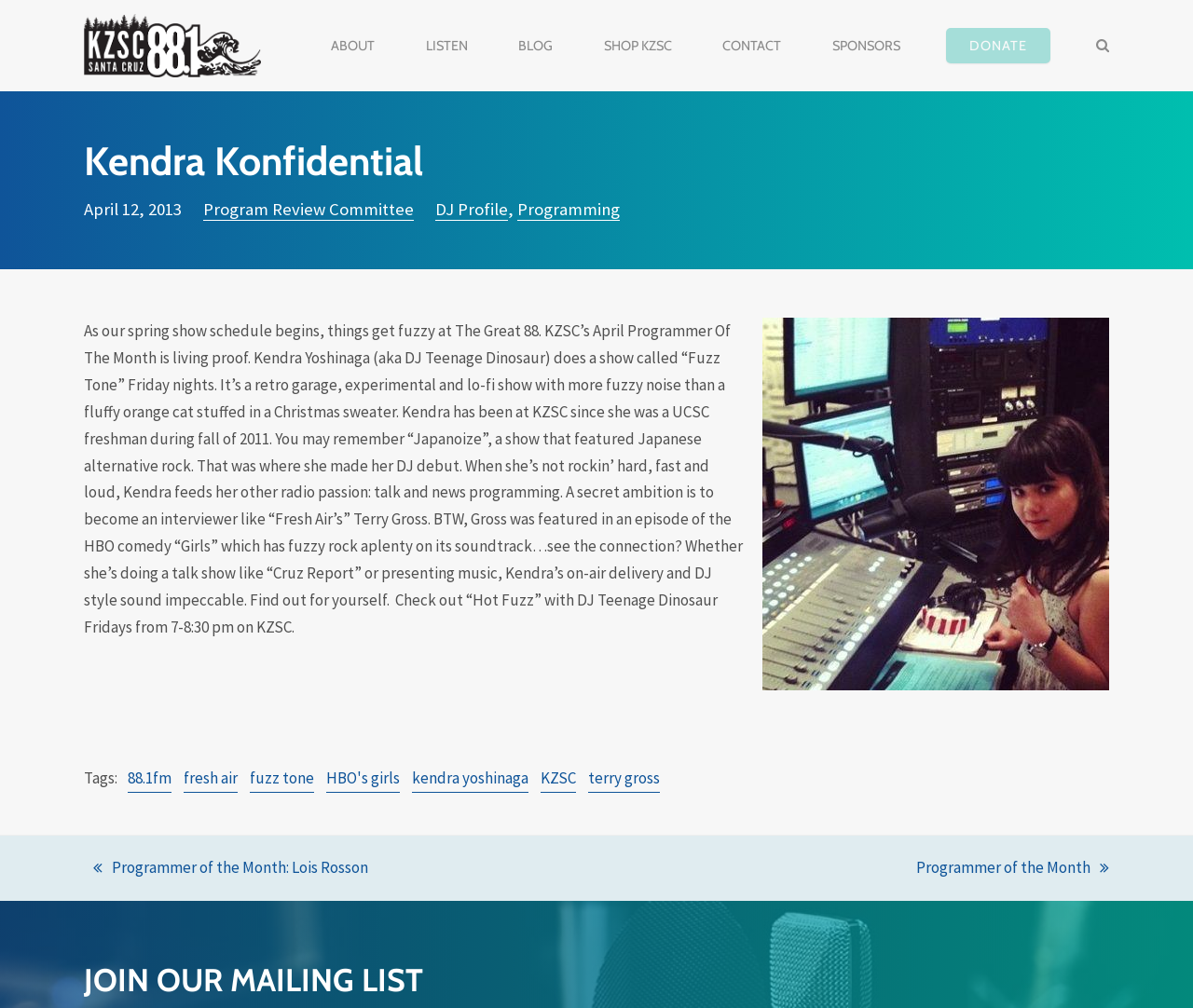Predict the bounding box of the UI element that fits this description: "Program Review Committee".

[0.17, 0.197, 0.347, 0.219]